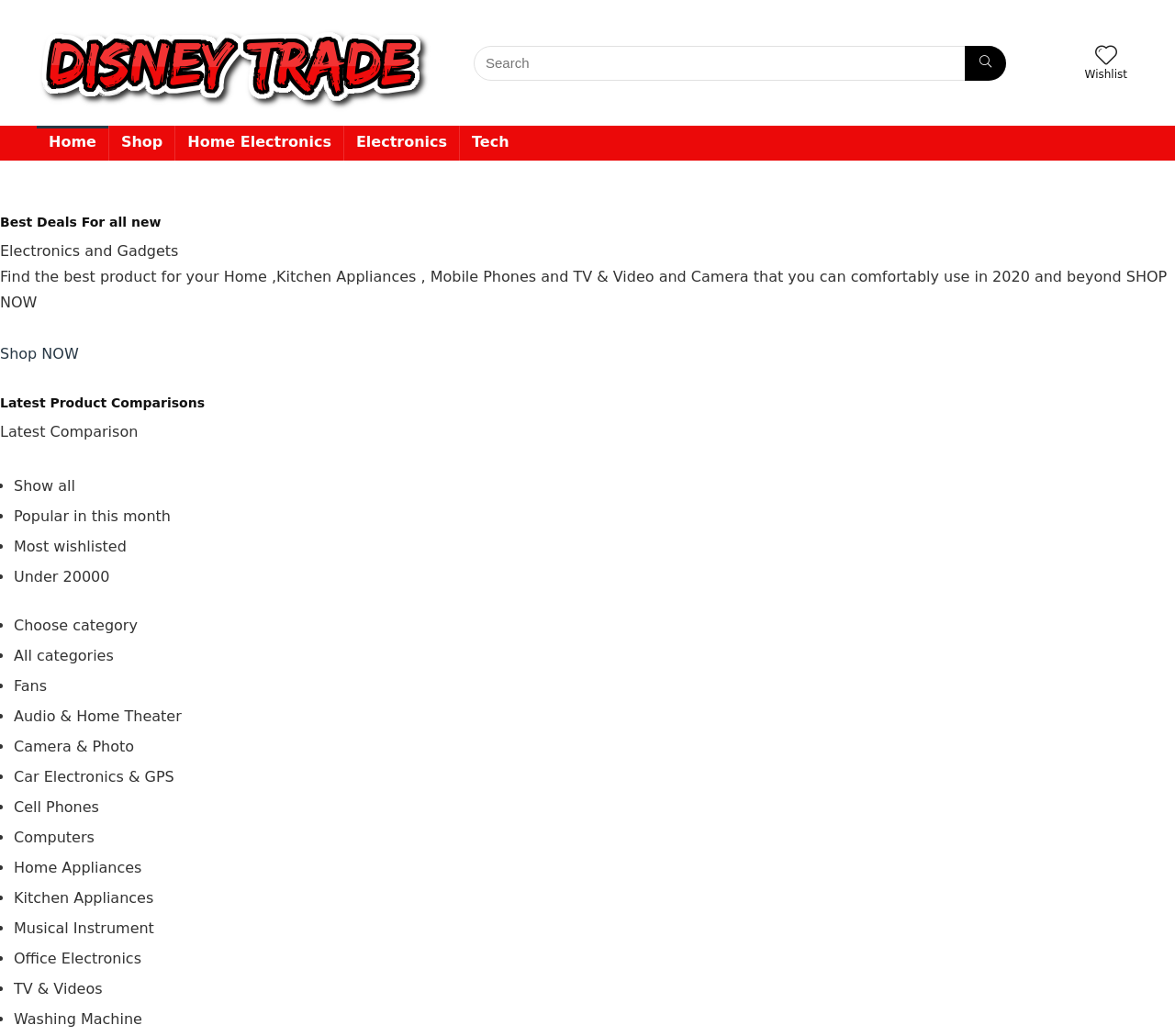Find and indicate the bounding box coordinates of the region you should select to follow the given instruction: "Shop now".

[0.0, 0.333, 0.067, 0.35]